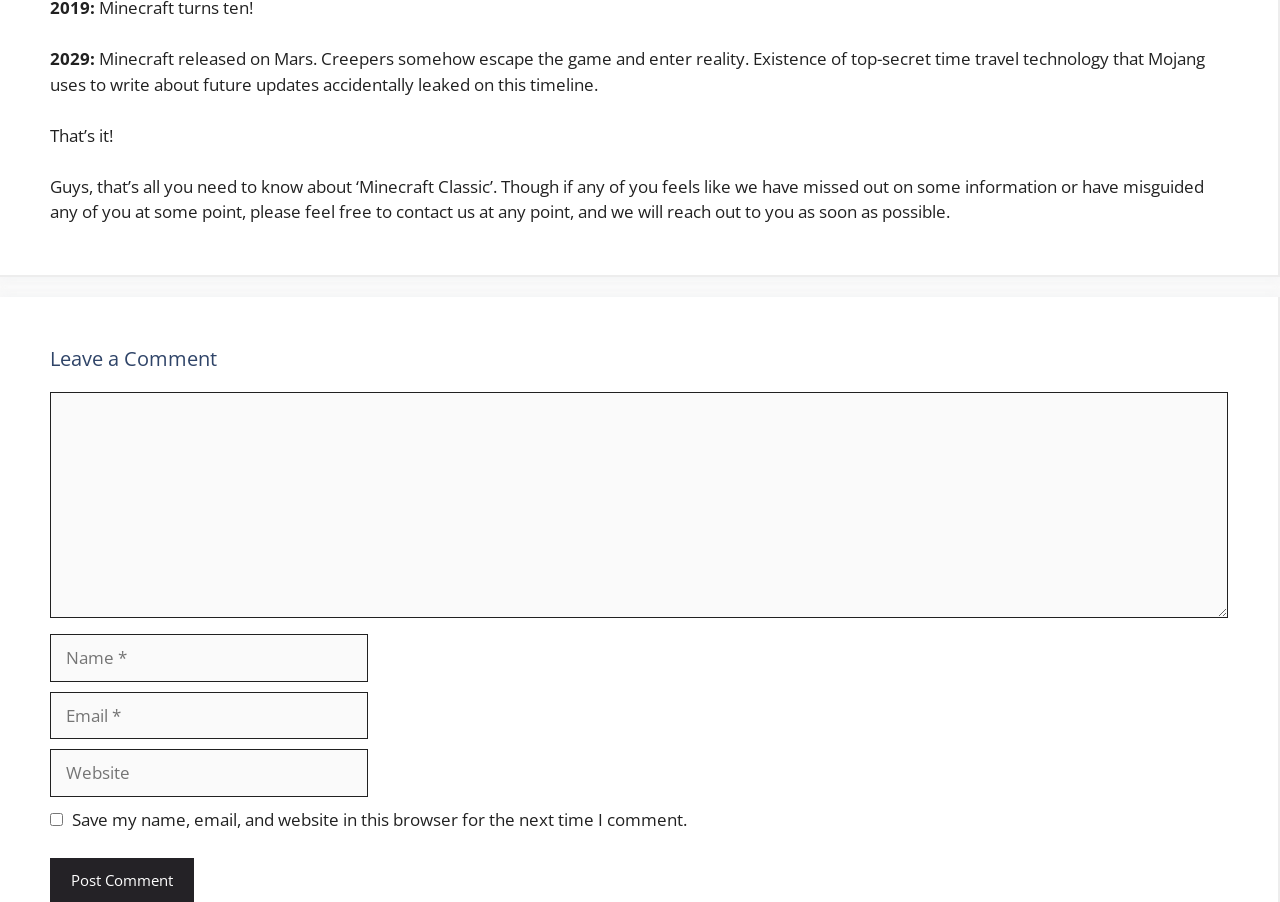Is the website field required for commenting?
Based on the image, respond with a single word or phrase.

No